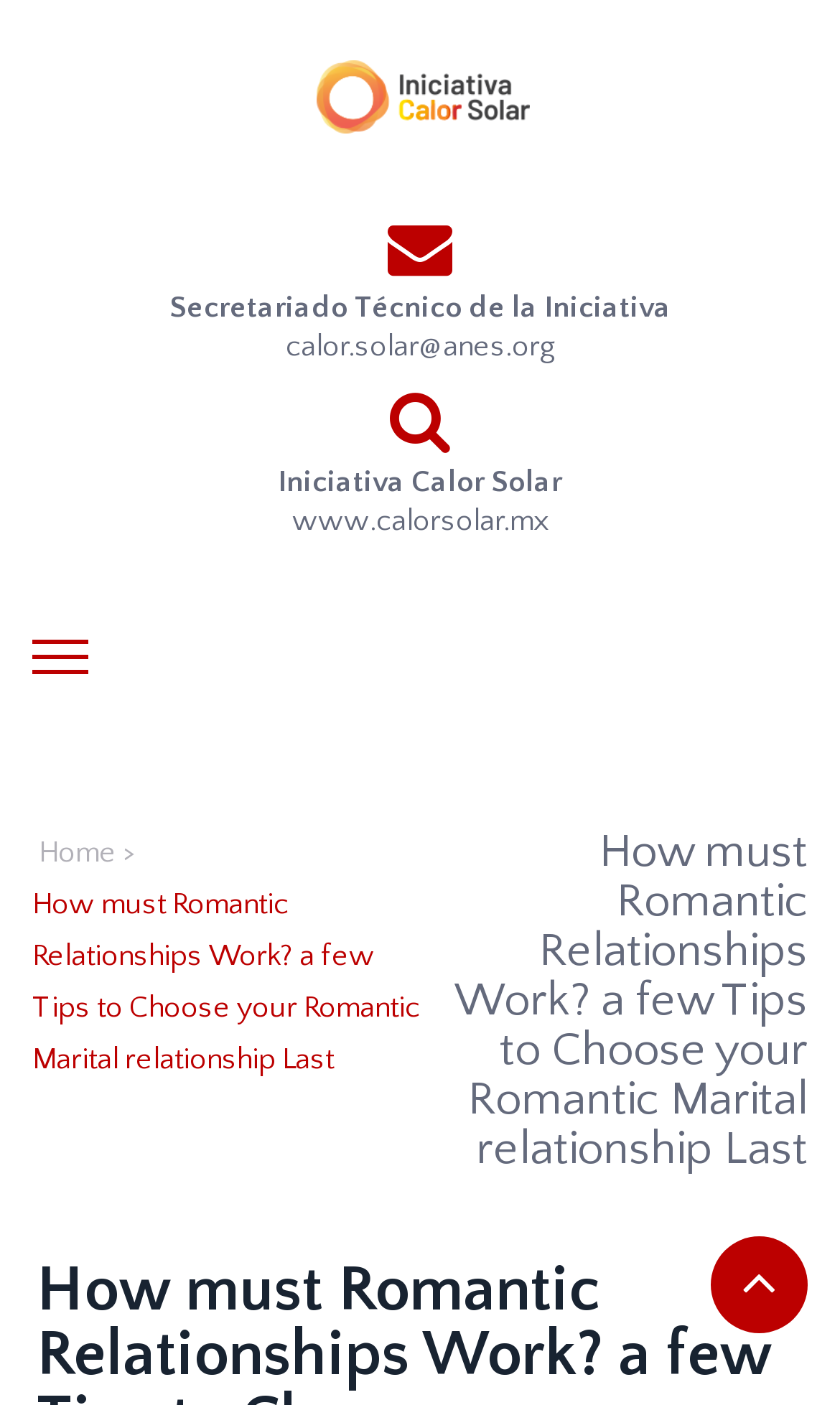Locate the bounding box coordinates of the UI element described by: "Home". The bounding box coordinates should consist of four float numbers between 0 and 1, i.e., [left, top, right, bottom].

[0.046, 0.595, 0.138, 0.619]